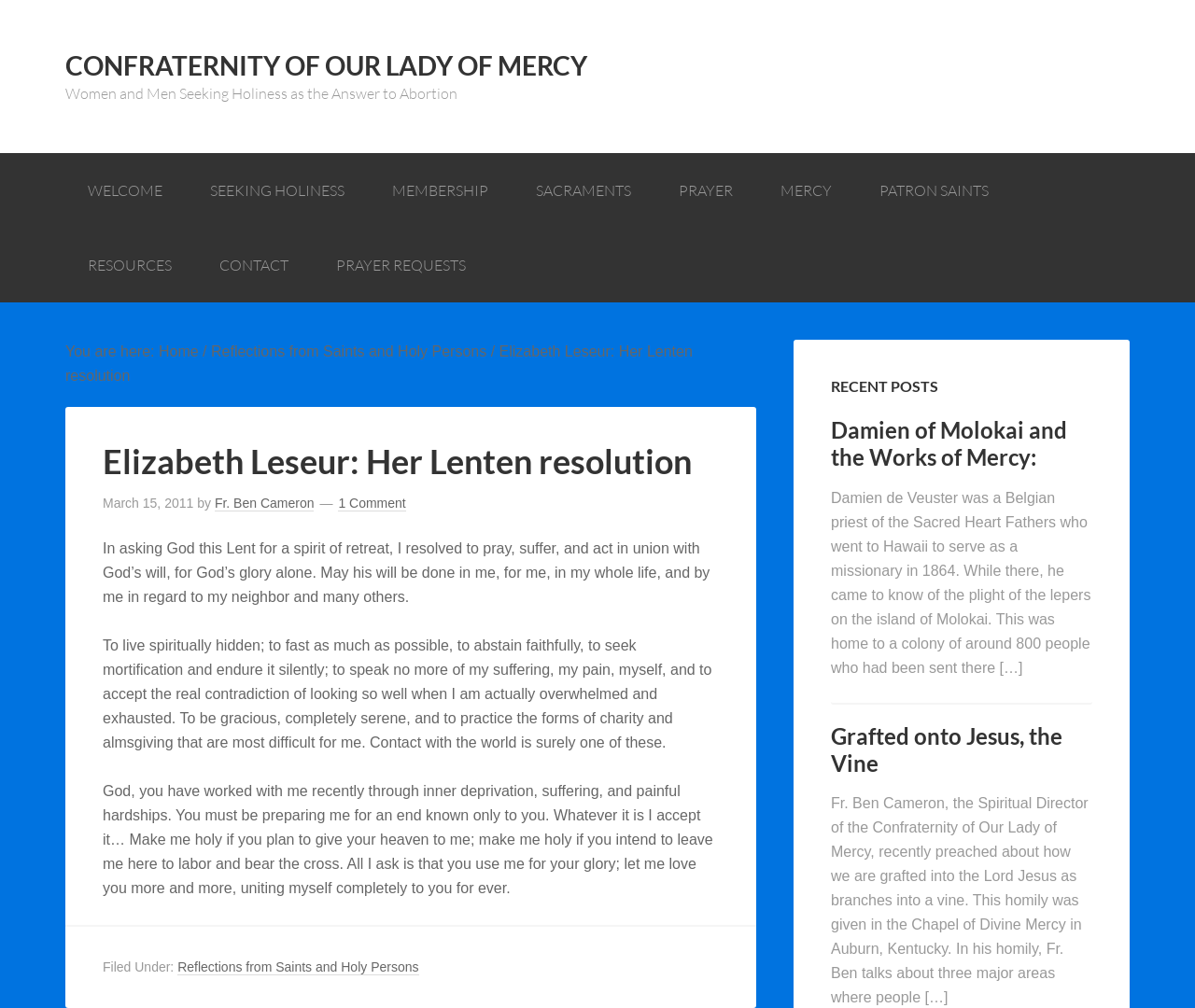Please identify the bounding box coordinates of the area that needs to be clicked to follow this instruction: "Read the article 'Elizabeth Leseur: Her Lenten resolution'".

[0.055, 0.404, 0.633, 1.0]